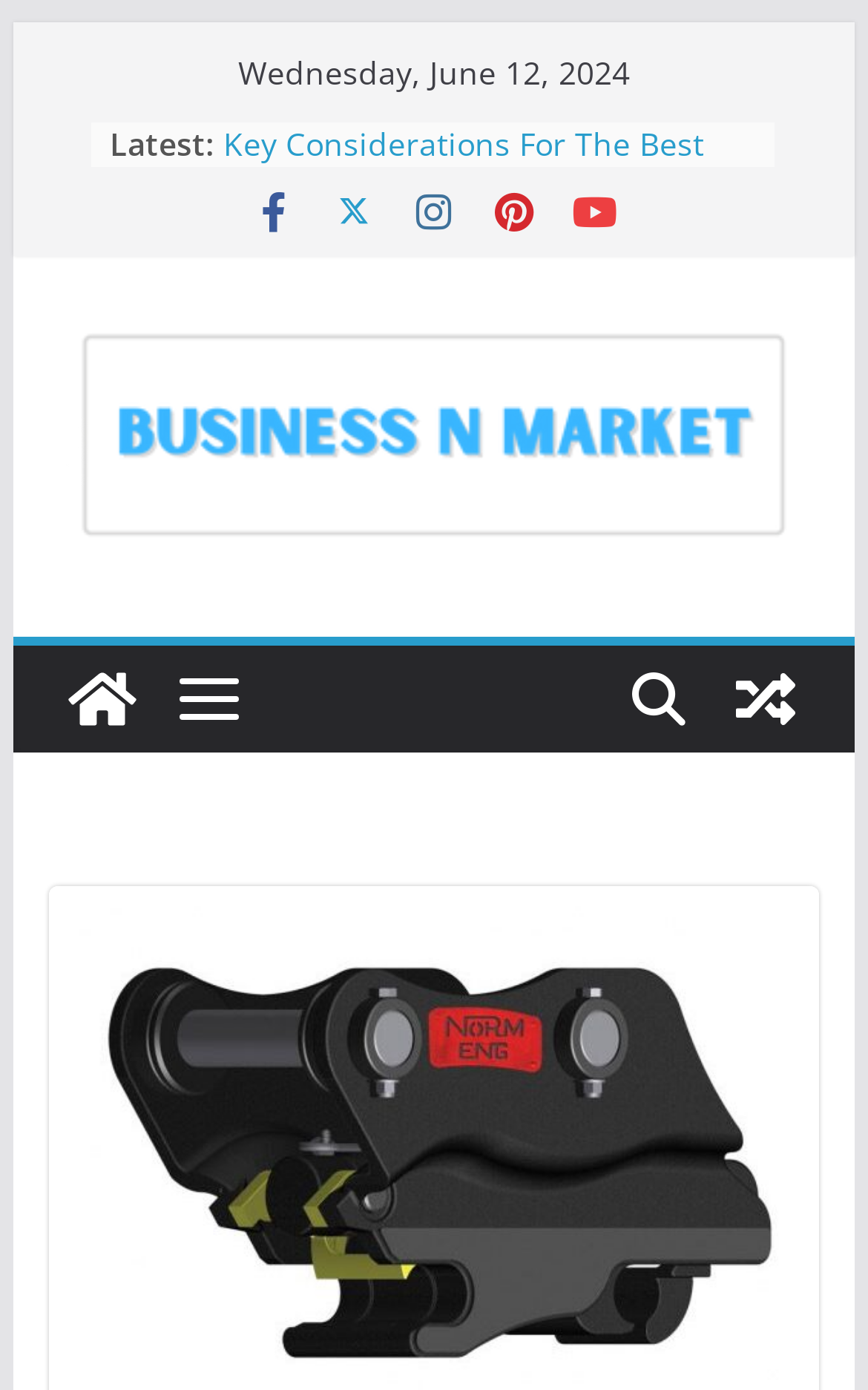How many social media links are displayed on the webpage?
Examine the image and give a concise answer in one word or a short phrase.

5